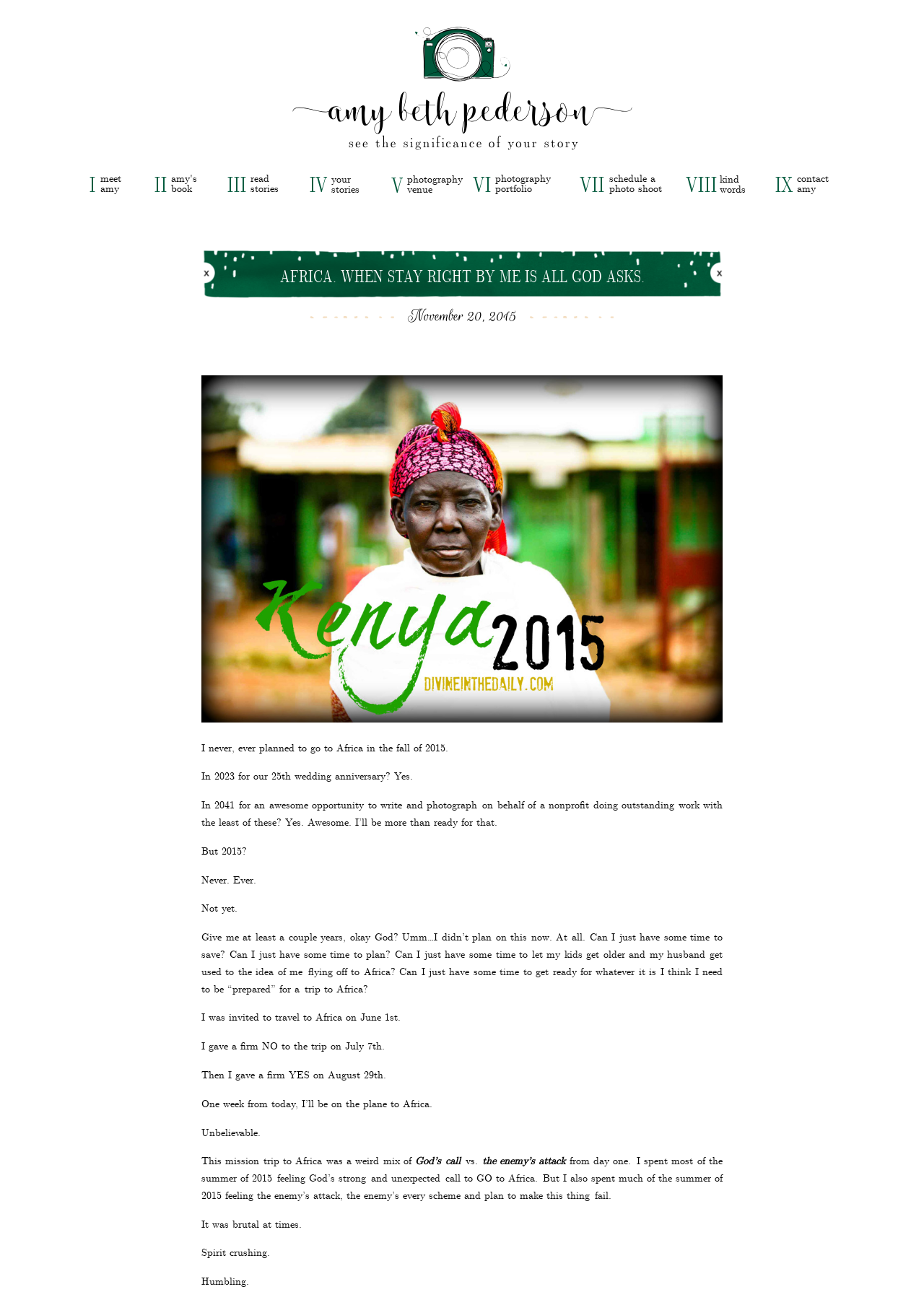What is the author's name?
Provide a fully detailed and comprehensive answer to the question.

The author's name is mentioned in the link element with the text 'contact' and 'amy', which suggests that the author's name is Amy Beth Pederson.